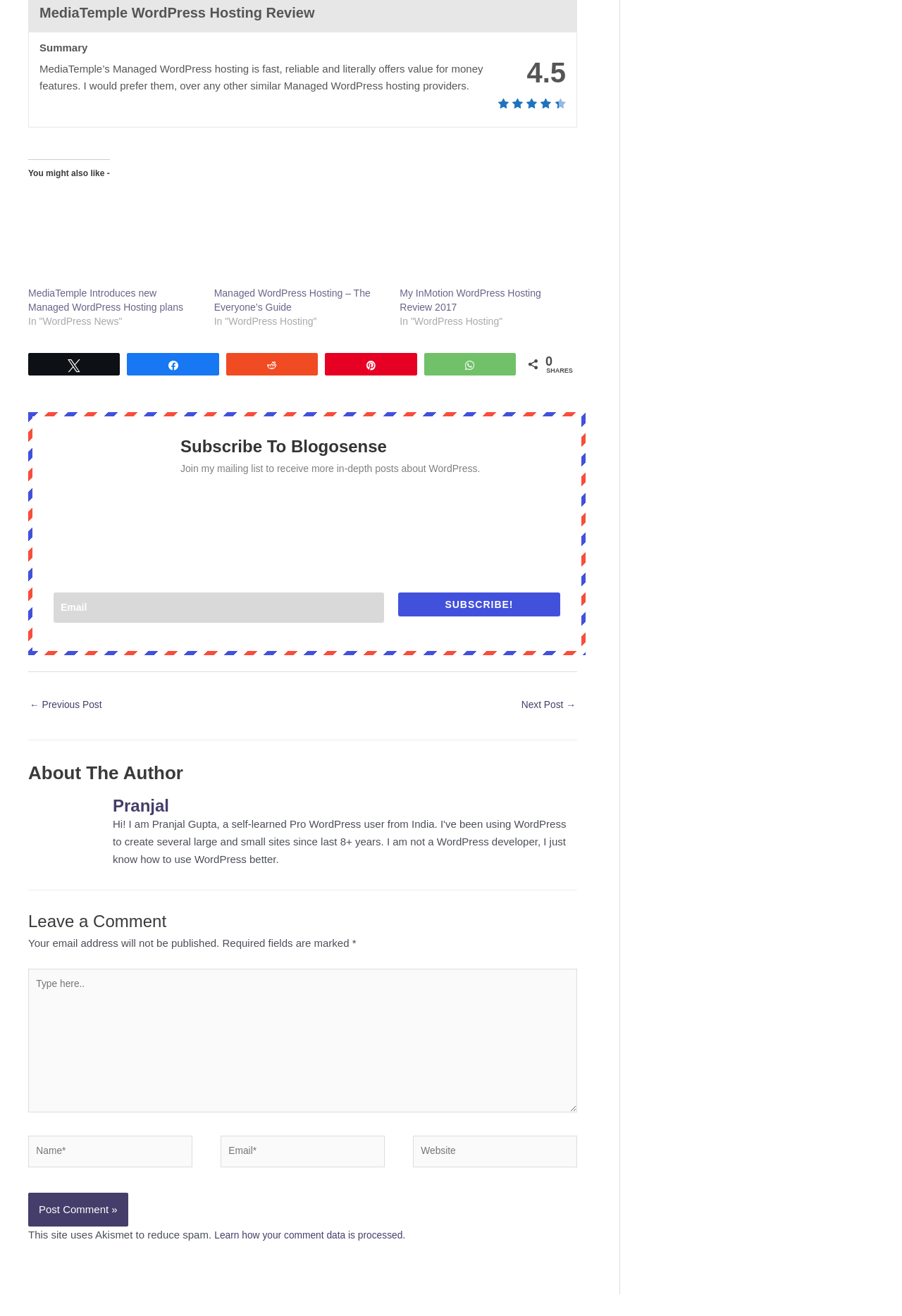Find the bounding box coordinates of the element's region that should be clicked in order to follow the given instruction: "Click the 'SUBSCRIBE!' button". The coordinates should consist of four float numbers between 0 and 1, i.e., [left, top, right, bottom].

[0.441, 0.451, 0.621, 0.469]